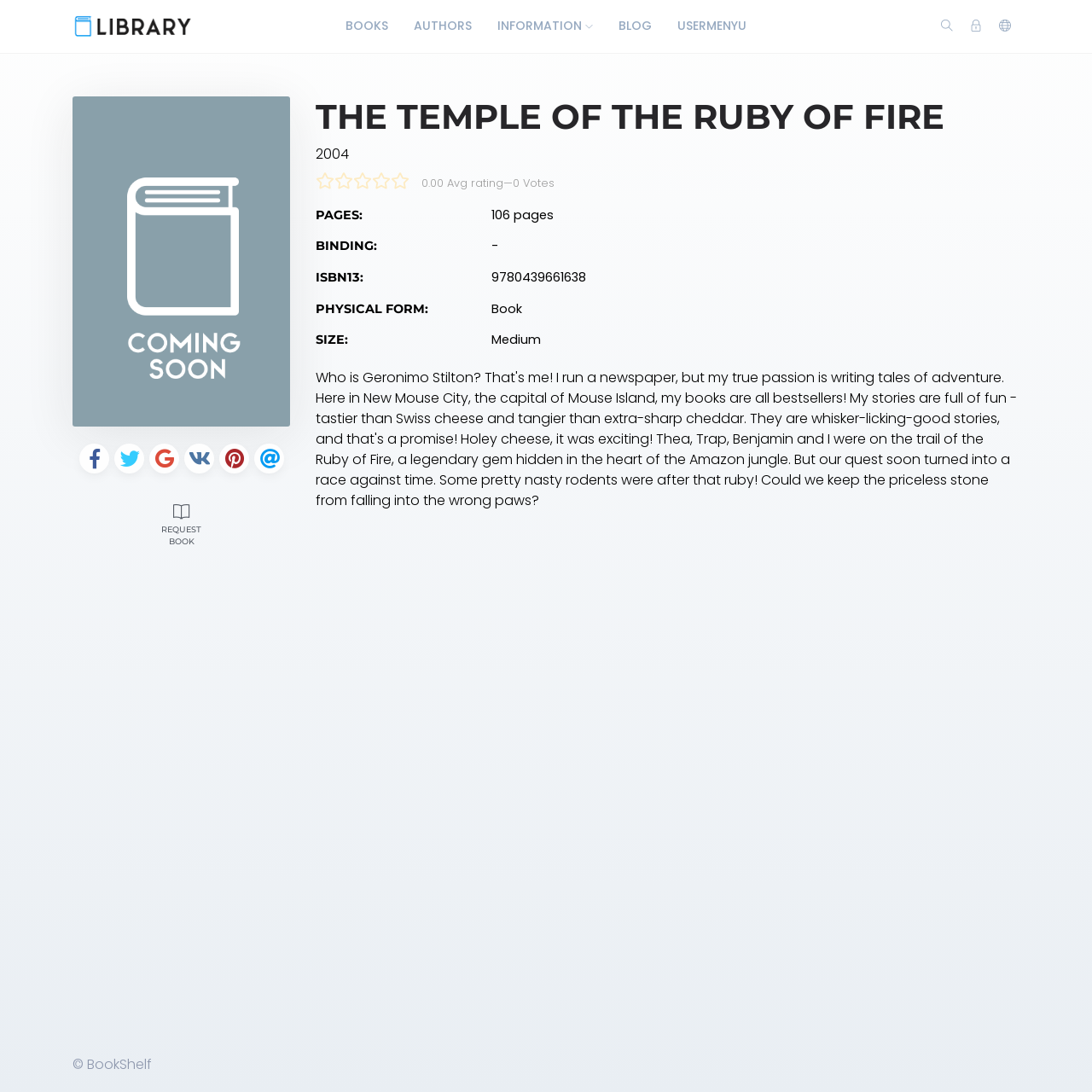Please determine the primary heading and provide its text.

THE TEMPLE OF THE RUBY OF FIRE